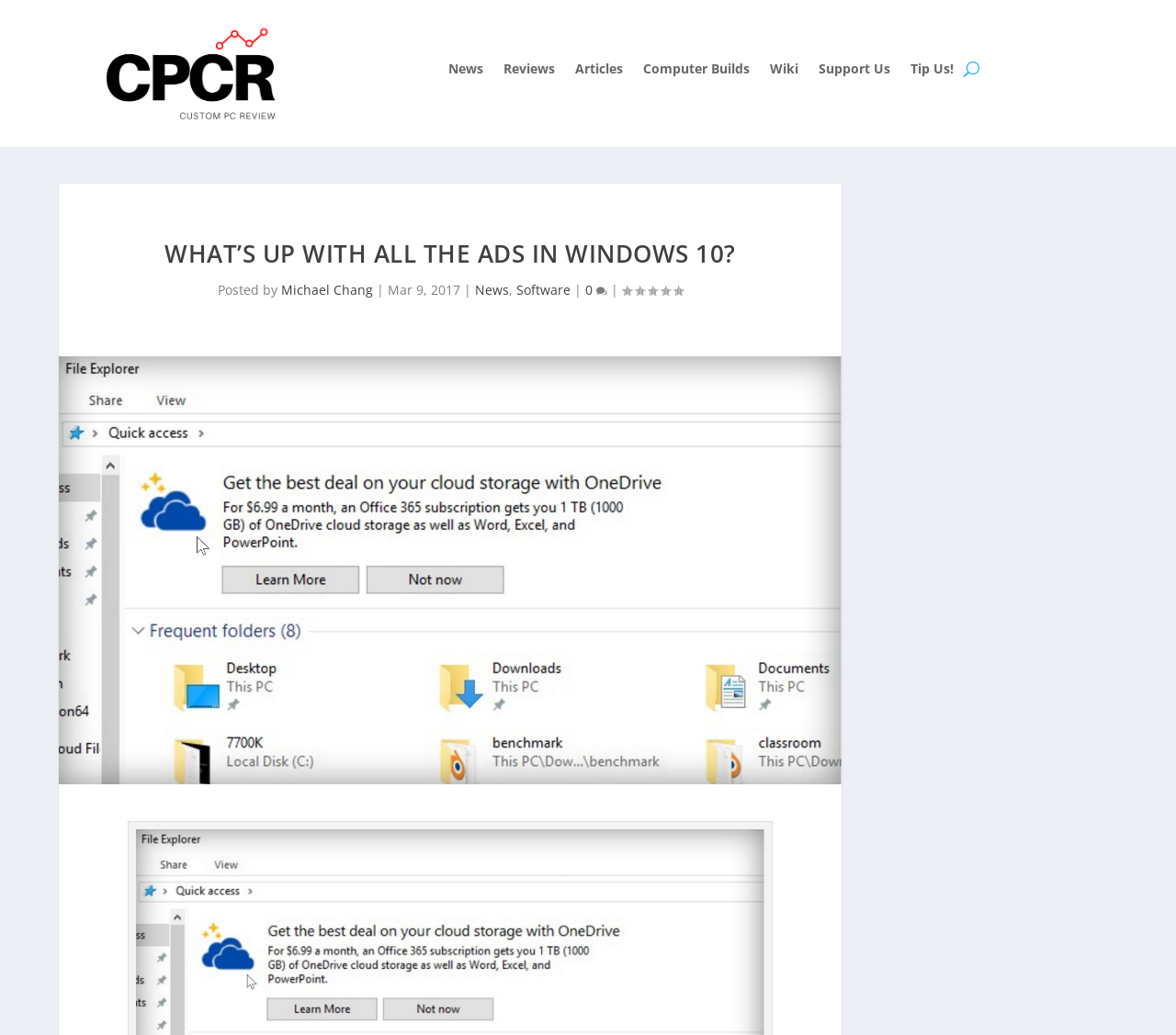How many comments does the article have?
Using the image, answer in one word or phrase.

0